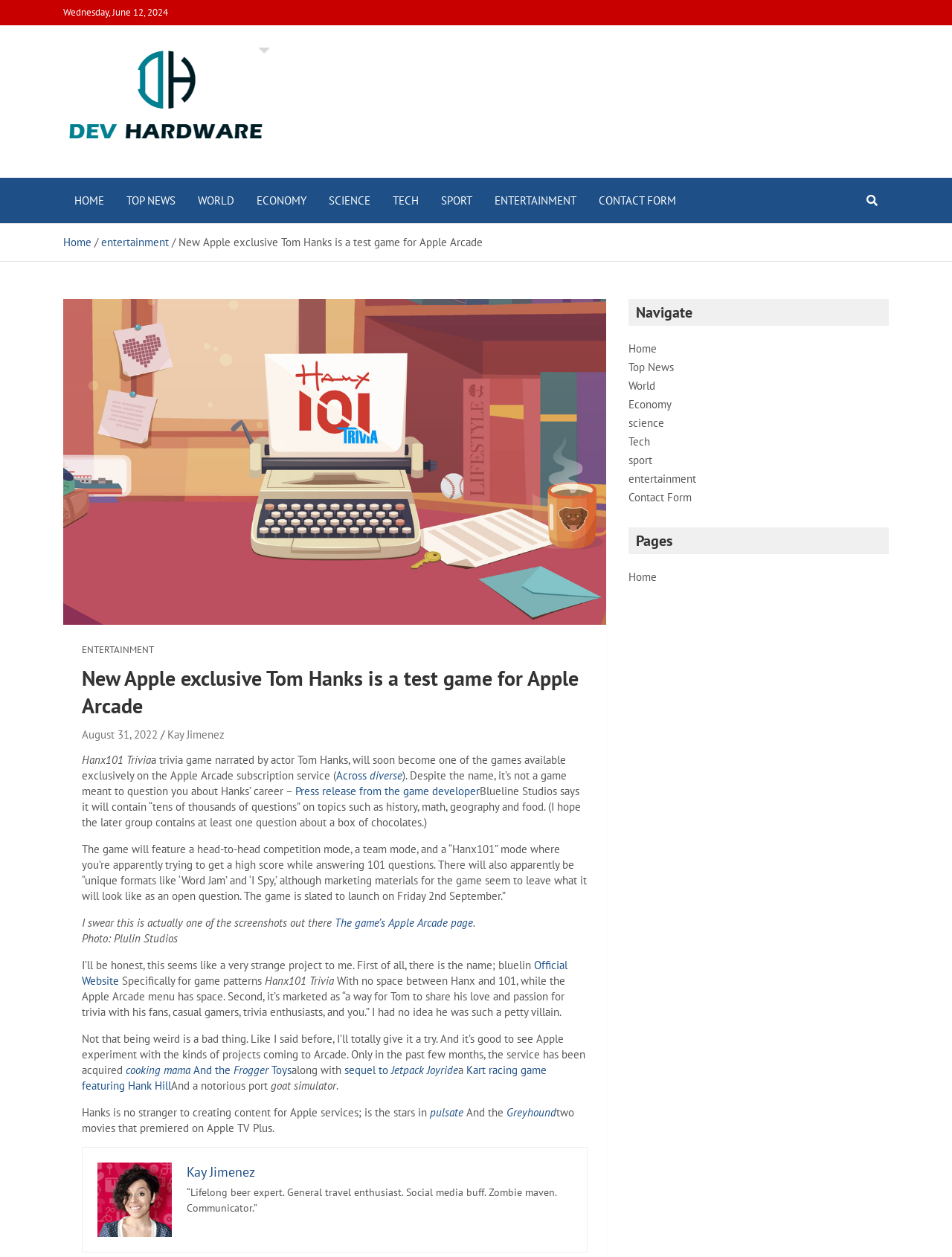What is the purpose of the game Hanx101 Trivia?
Using the visual information from the image, give a one-word or short-phrase answer.

To share Tom Hanks' love and passion for trivia